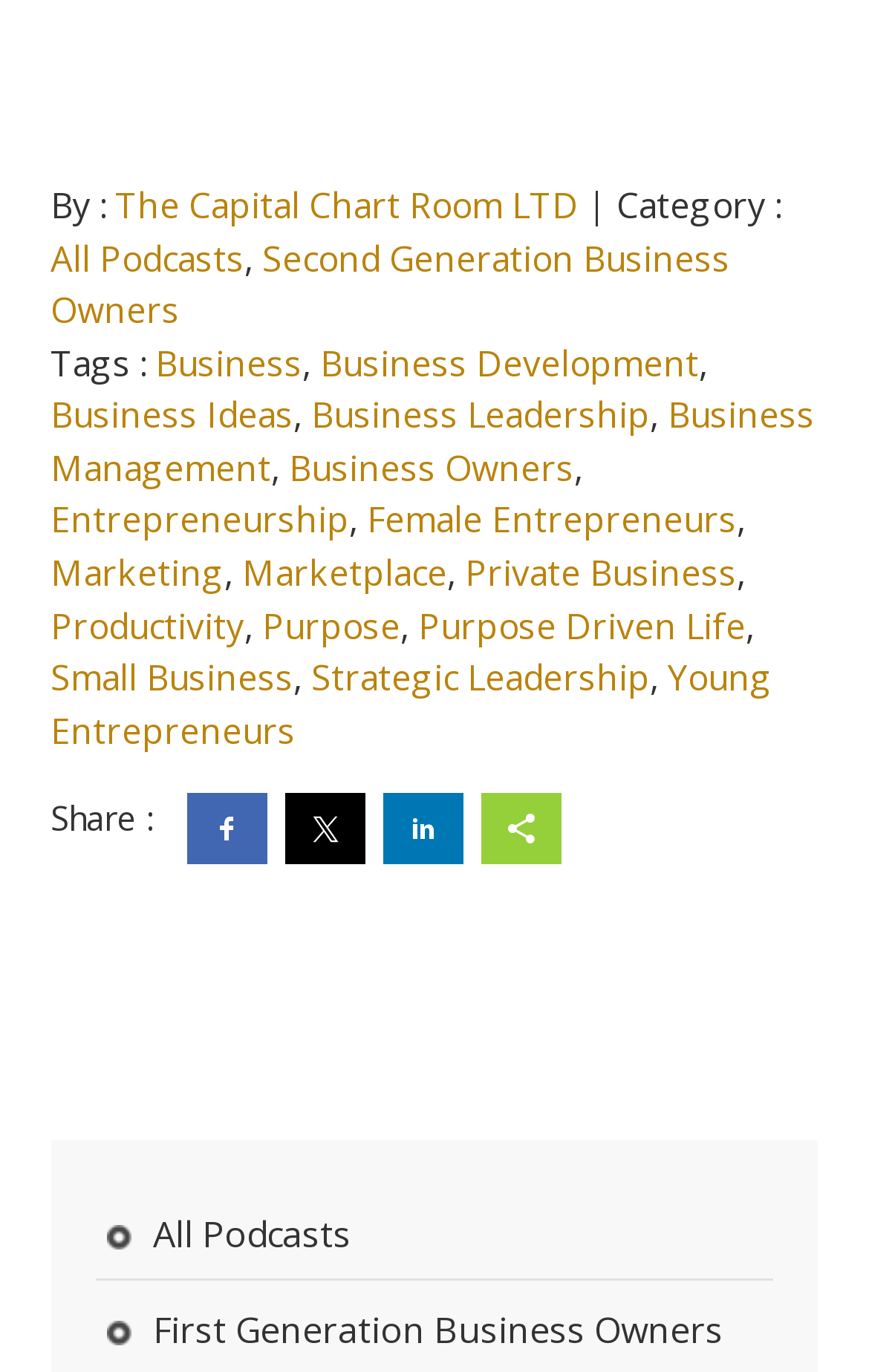What is the topic of the podcast related to entrepreneurship?
Utilize the information in the image to give a detailed answer to the question.

The topic of the podcast related to entrepreneurship can be found by looking at the link 'Female Entrepreneurs', which suggests that the podcast is about entrepreneurship, specifically focused on female entrepreneurs.